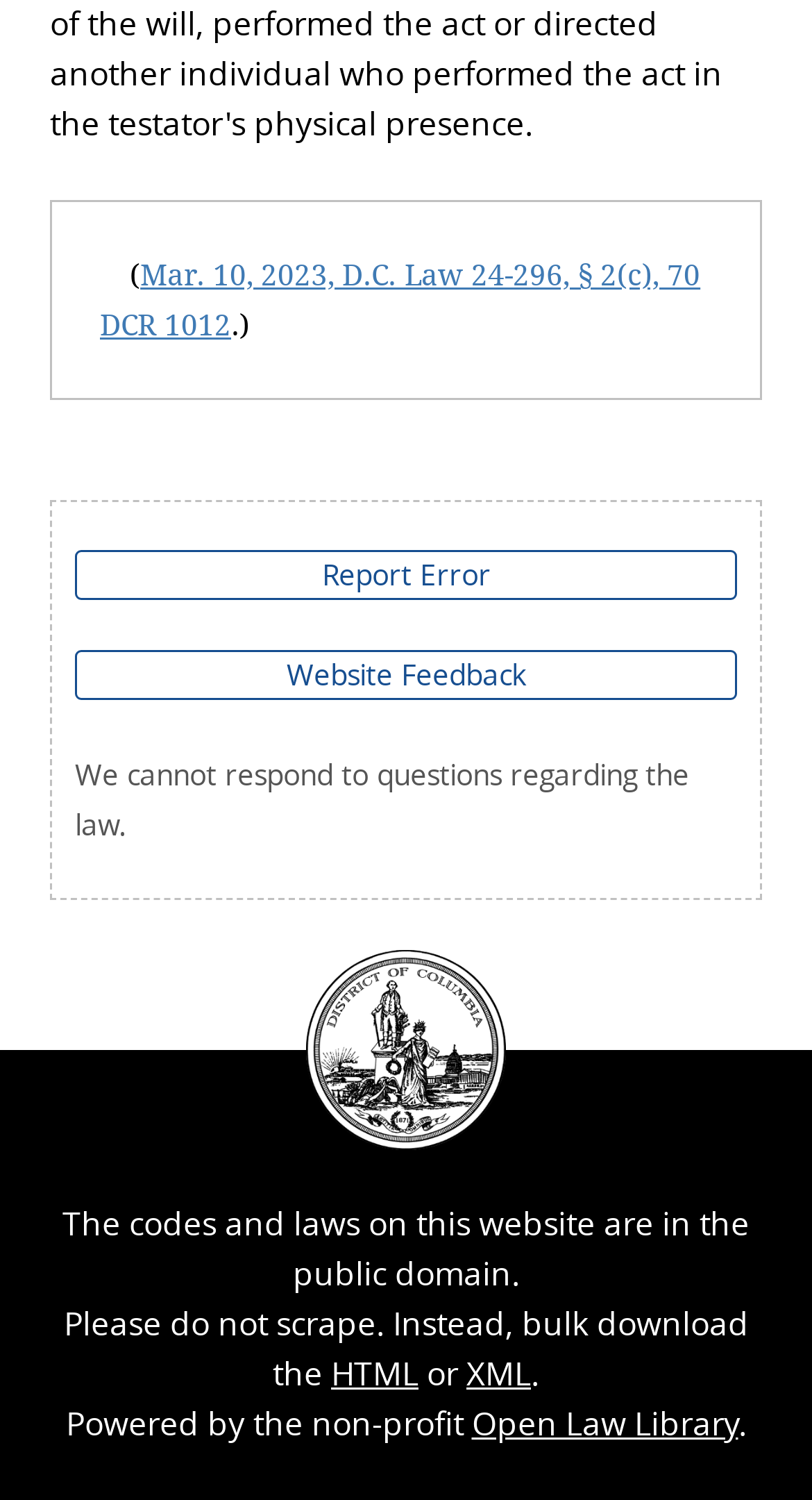Please specify the bounding box coordinates in the format (top-left x, top-left y, bottom-right x, bottom-right y), with all values as floating point numbers between 0 and 1. Identify the bounding box of the UI element described by: XML

[0.574, 0.901, 0.654, 0.931]